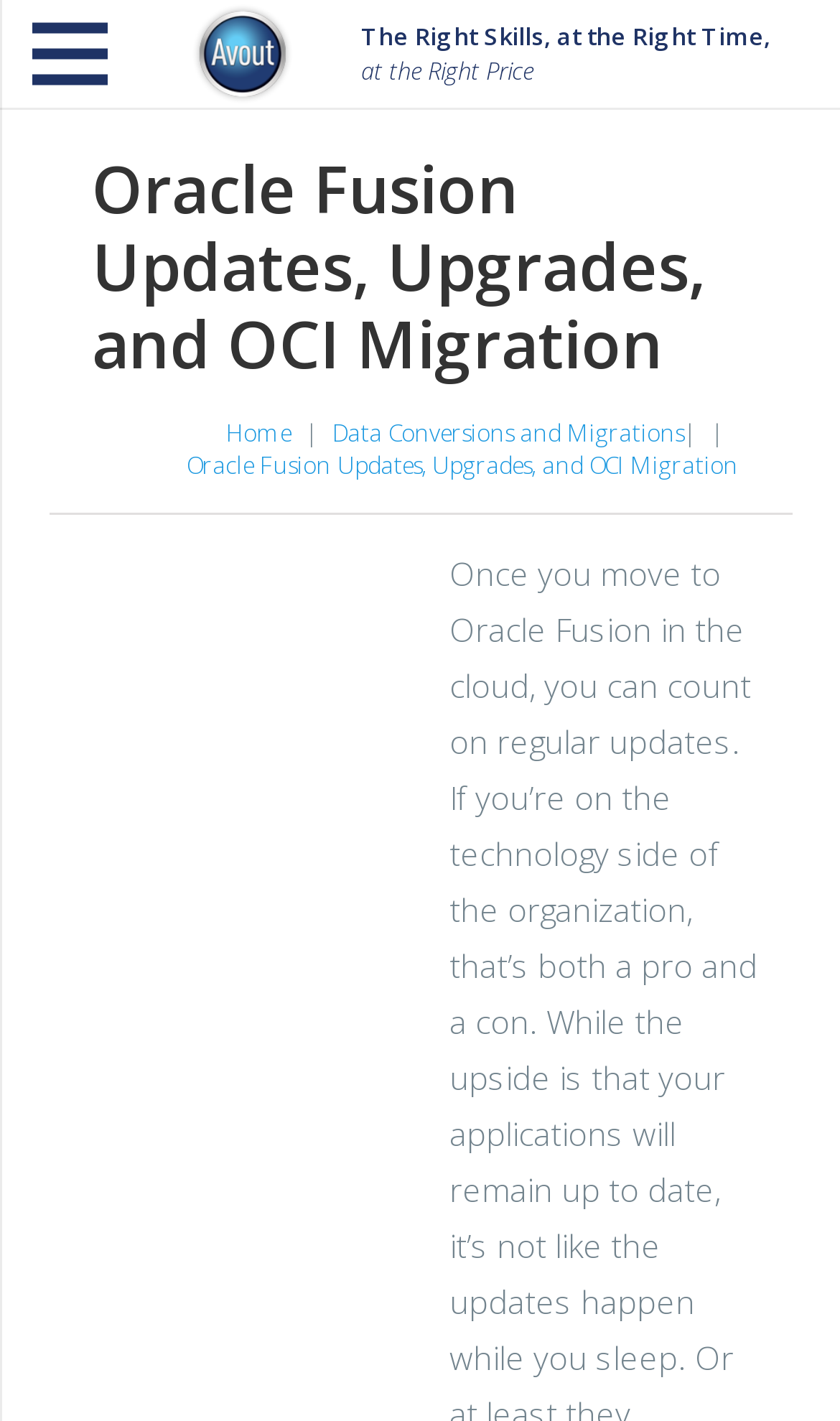What is the first menu item?
Respond to the question with a well-detailed and thorough answer.

I looked at the navigation menu and found the first item is 'Home', which is a link.